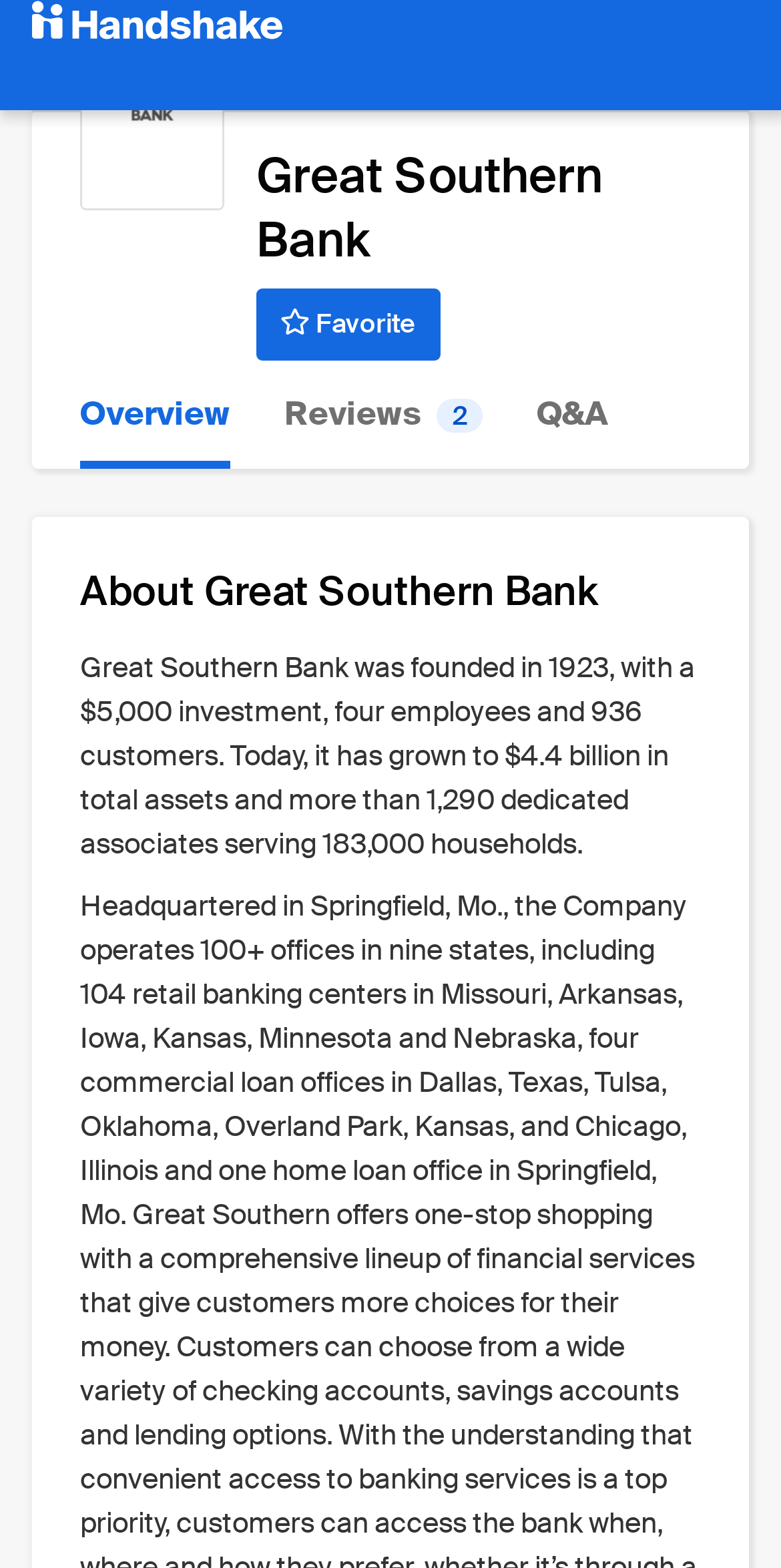What is the total asset value of Great Southern Bank?
Based on the visual details in the image, please answer the question thoroughly.

The answer can be found in the static text element that describes the history of Great Southern Bank, which states '...it has grown to $4.4 billion in total assets...'.